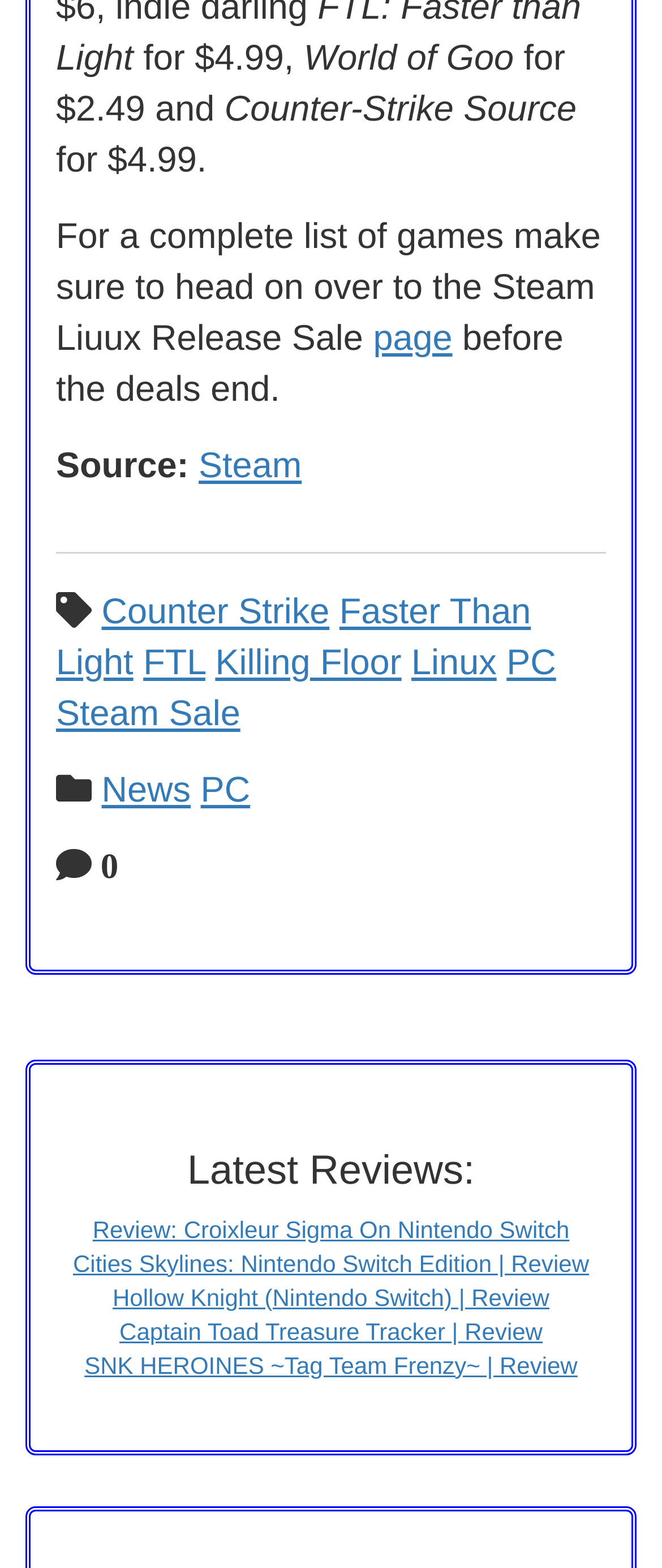Highlight the bounding box coordinates of the region I should click on to meet the following instruction: "Click on the link to Steam".

[0.3, 0.285, 0.456, 0.31]